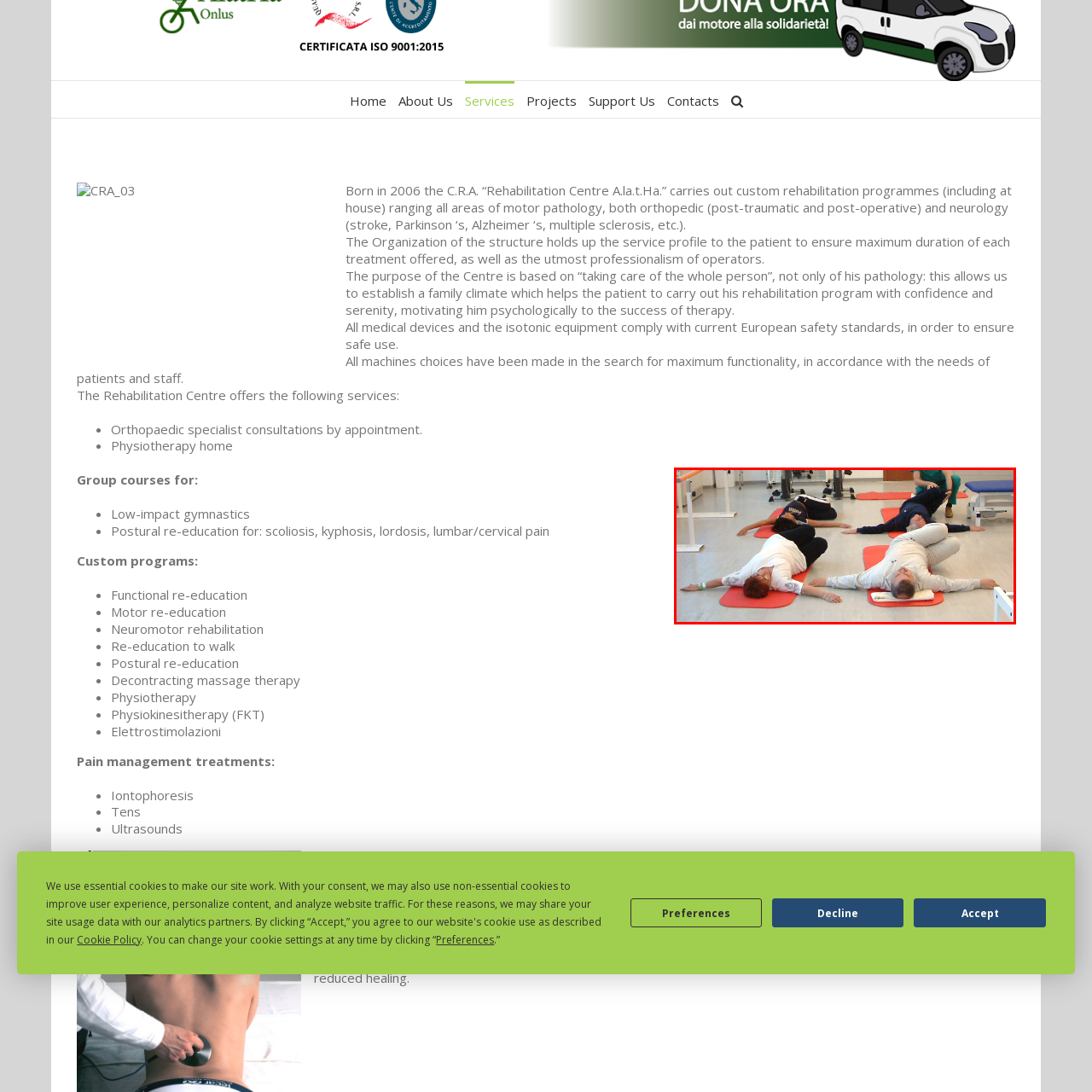Inspect the section within the red border, What type of services does the organization provide? Provide a one-word or one-phrase answer.

Specialized physical therapy